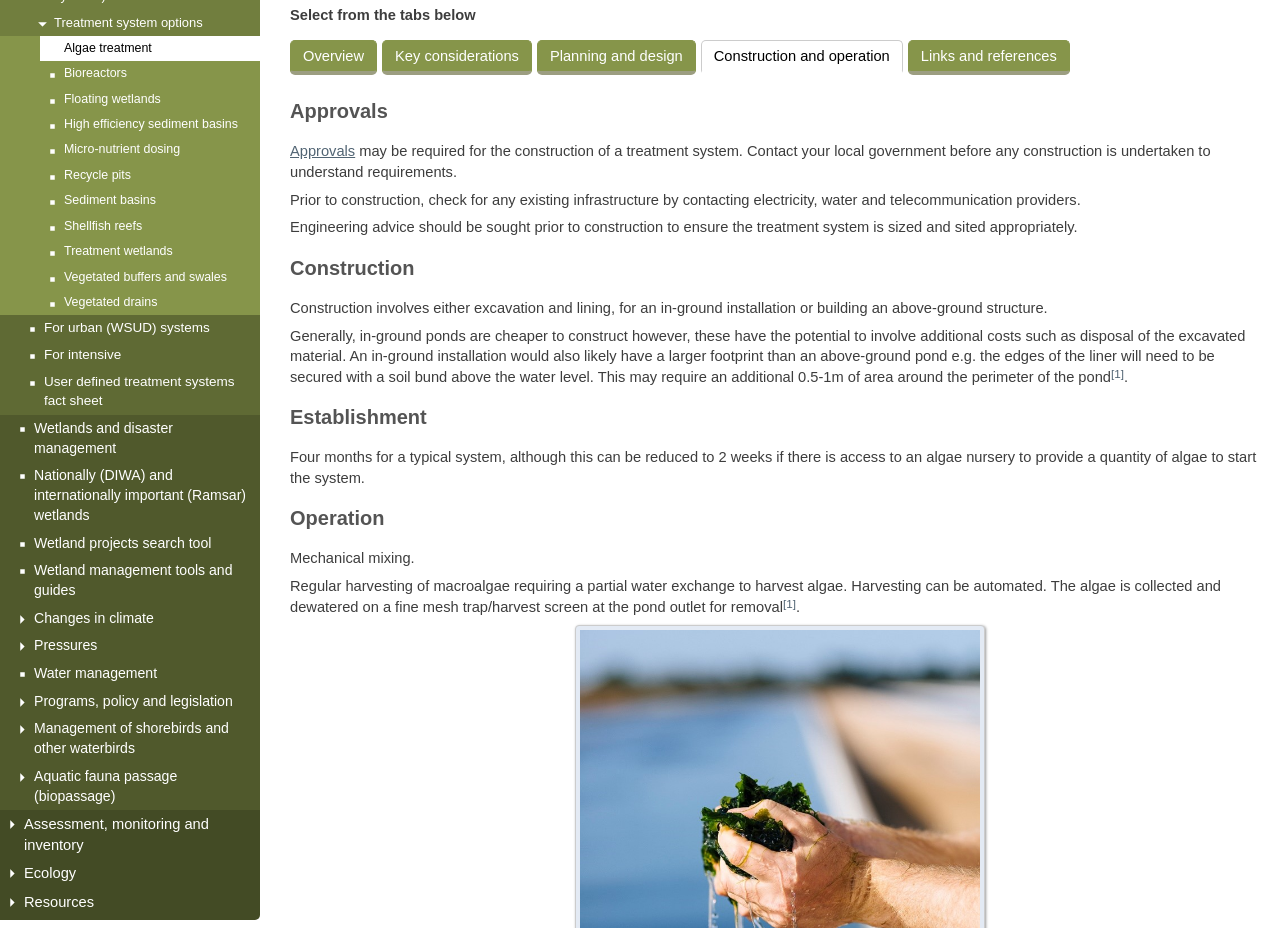Using the description "Wetland management tools and guides", locate and provide the bounding box of the UI element.

[0.008, 0.601, 0.203, 0.652]